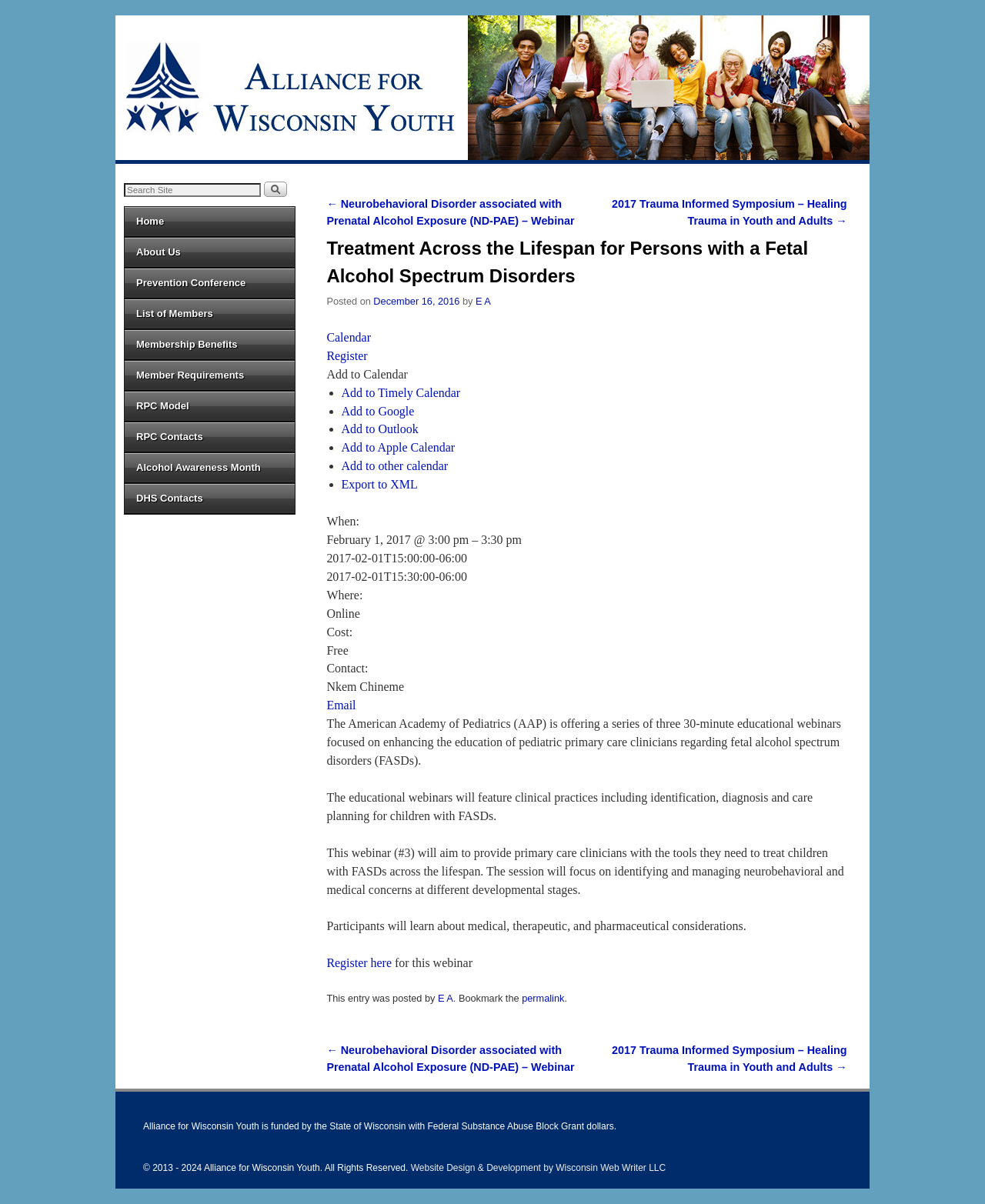What is the name of the organization?
From the details in the image, answer the question comprehensively.

The name of the organization can be found in the image at the top of the webpage, which is described as 'Alliance for Wisconsin Youth'.